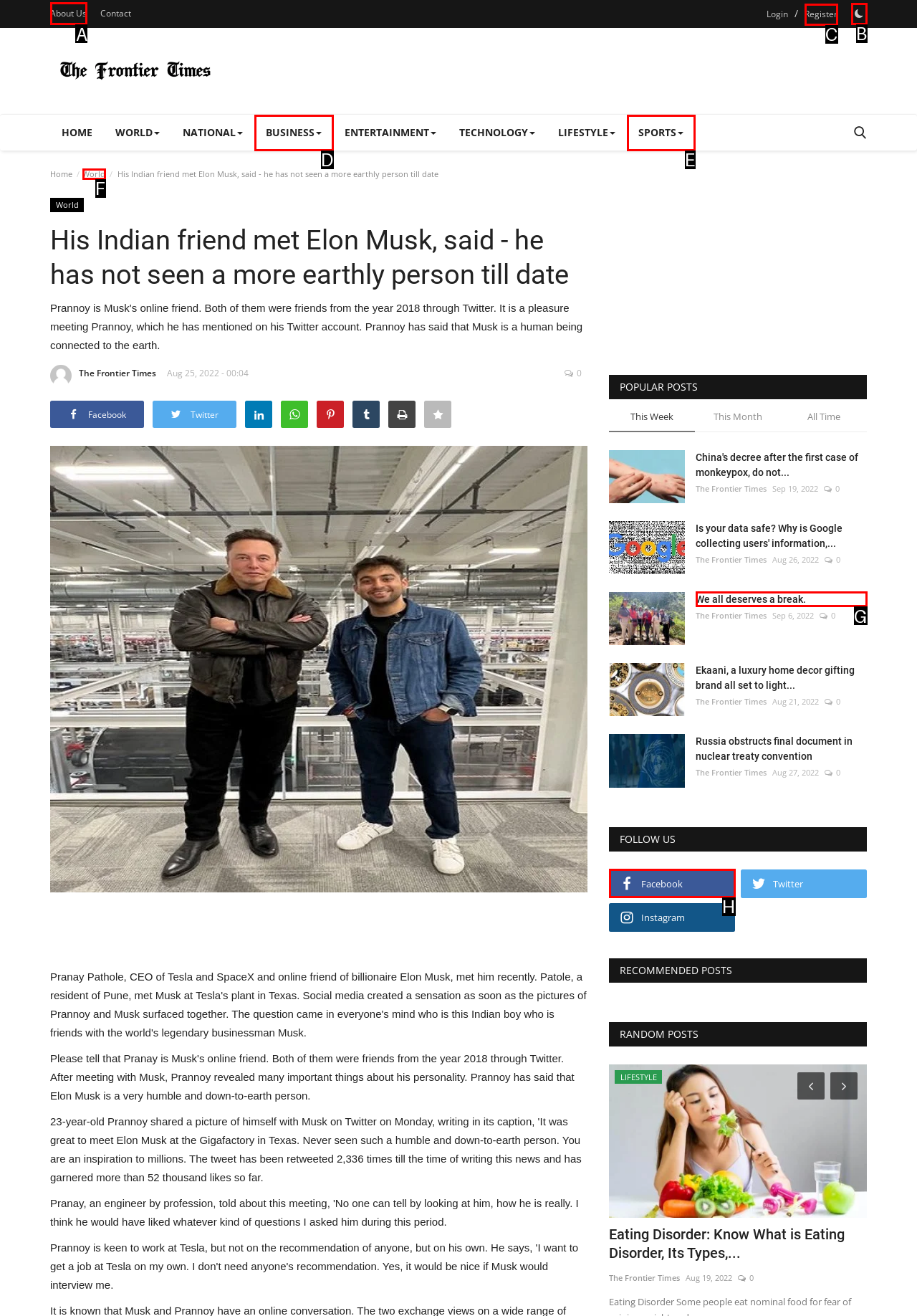Which HTML element should be clicked to fulfill the following task: Click on the 'About Us' link?
Reply with the letter of the appropriate option from the choices given.

A